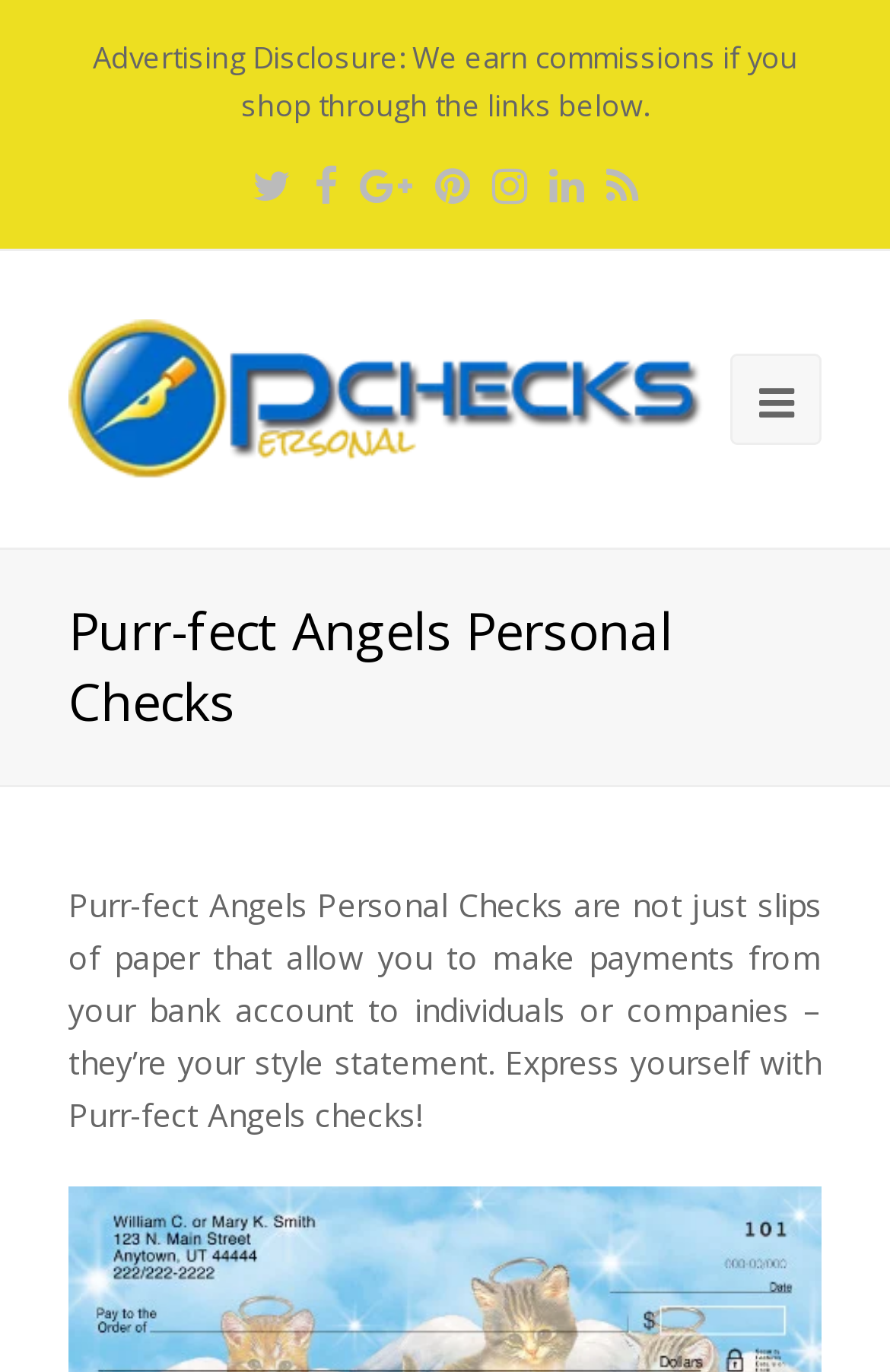How many social media links are available on the webpage?
Using the image as a reference, give a one-word or short phrase answer.

6